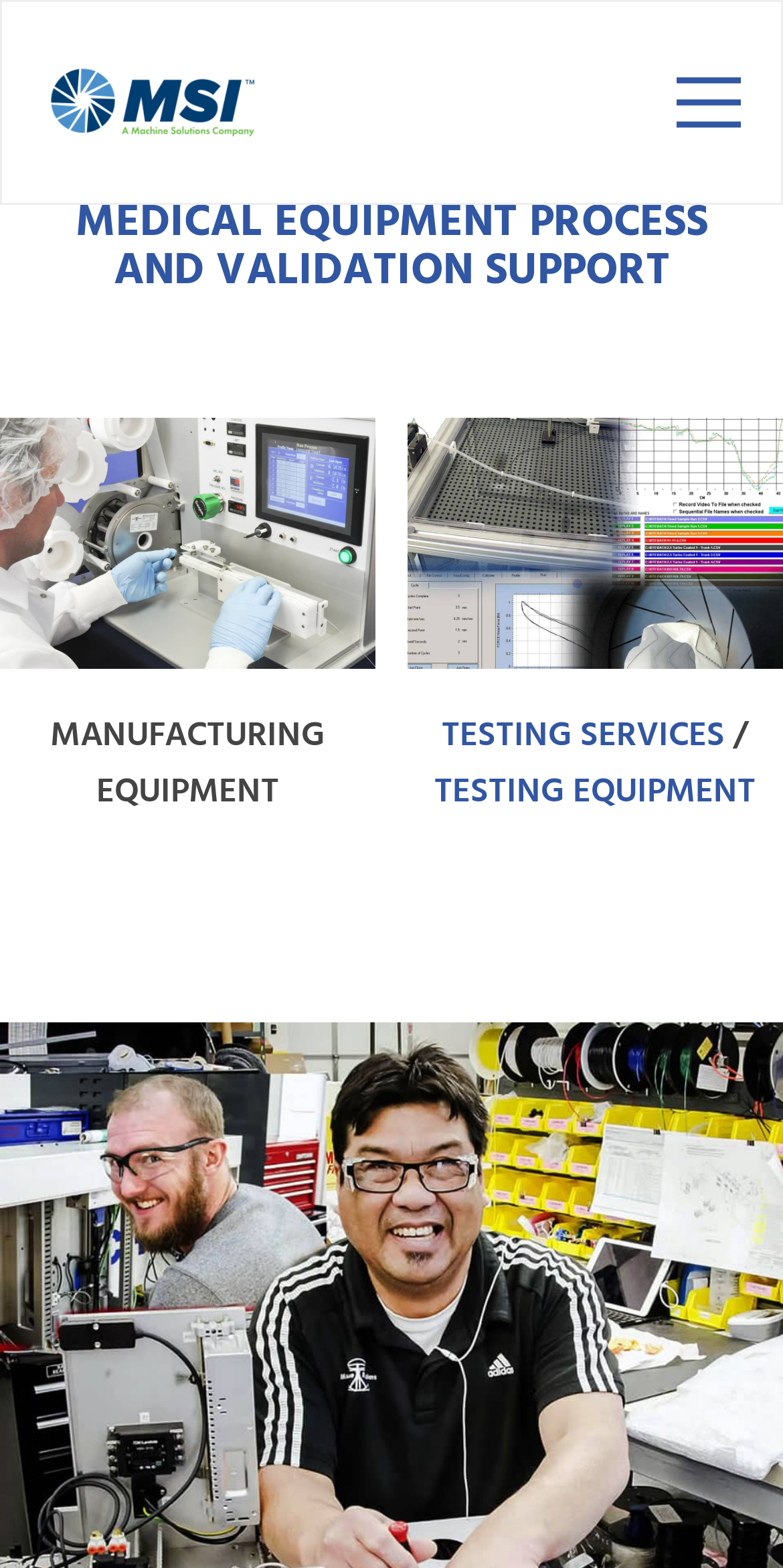How many types of equipment are showcased?
Using the details from the image, give an elaborate explanation to answer the question.

The webpage displays two types of equipment: Manufacturing Equipment and Testing Equipment, each with an image and a '+' icon, indicating that there may be more information or subcategories available.